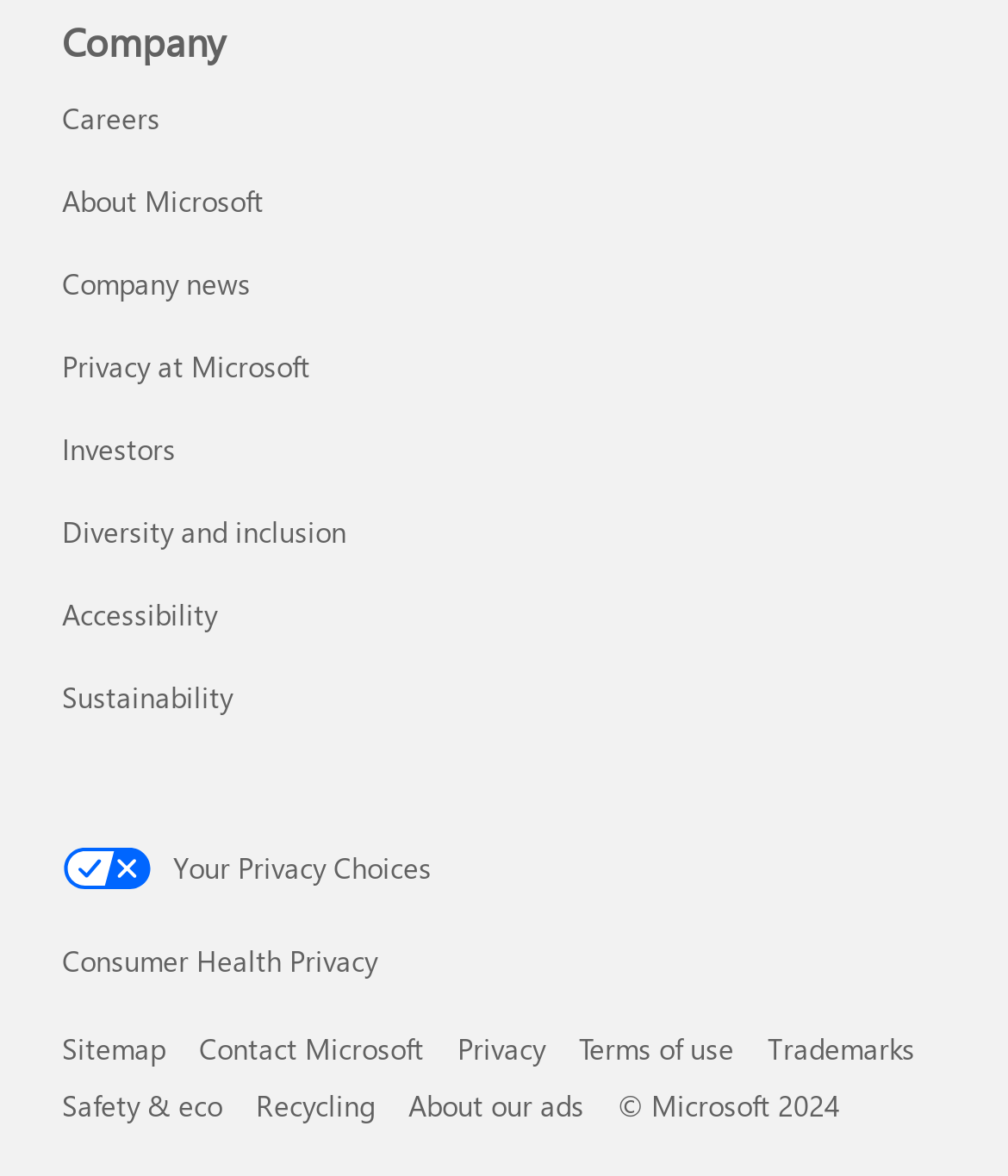Extract the bounding box of the UI element described as: "Company news".

[0.062, 0.223, 0.249, 0.256]